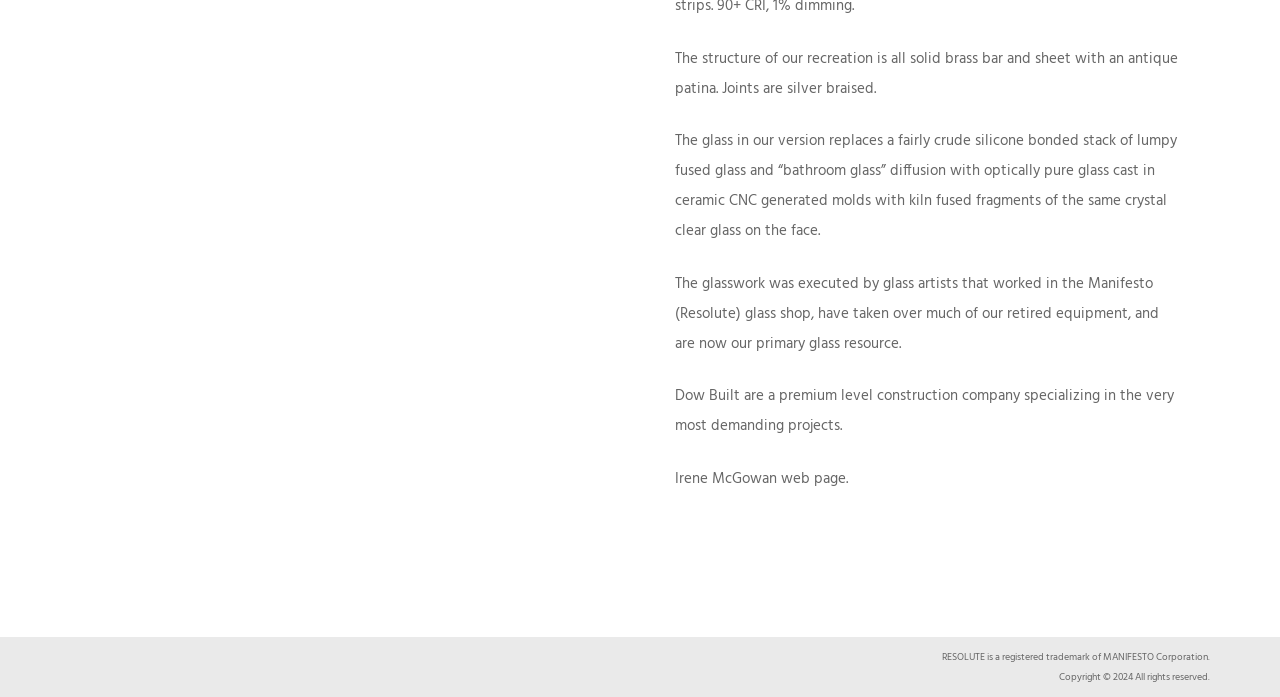Answer this question in one word or a short phrase: What year is the copyright for?

2024